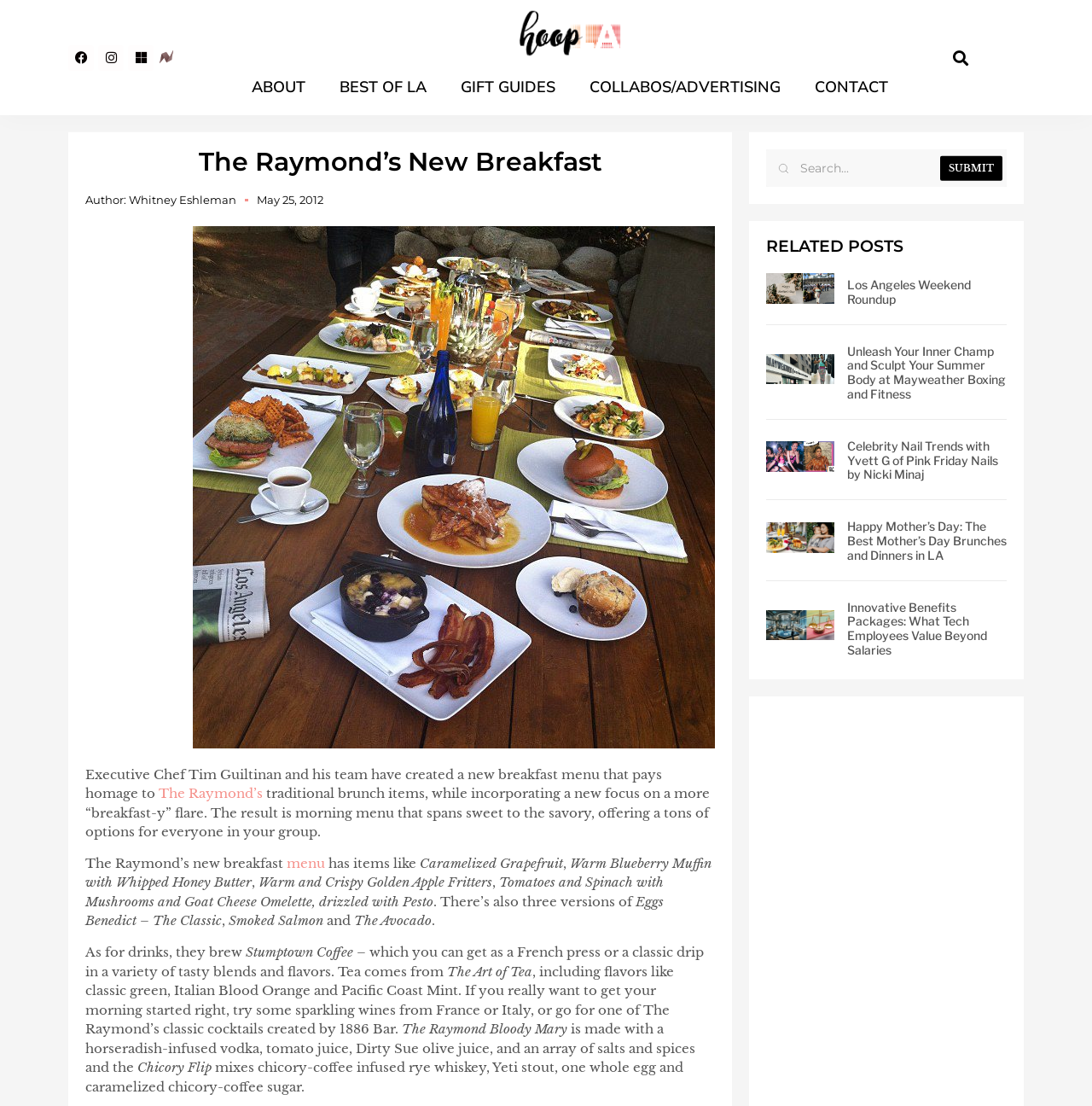Find the bounding box coordinates for the area that should be clicked to accomplish the instruction: "View RELATED POSTS".

[0.702, 0.215, 0.922, 0.23]